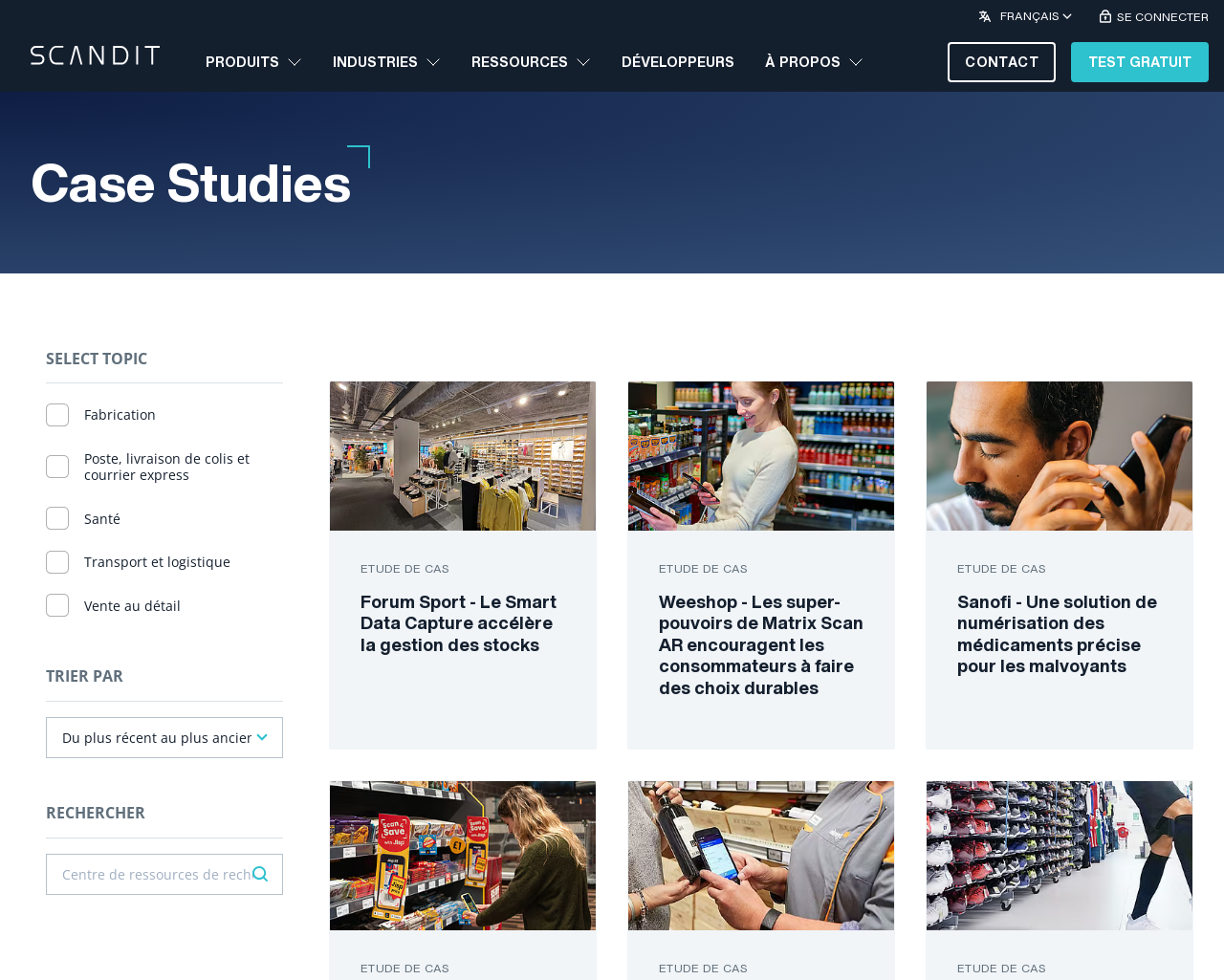Predict the bounding box coordinates for the UI element described as: "parent_node: Website name="url"". The coordinates should be four float numbers between 0 and 1, presented as [left, top, right, bottom].

None